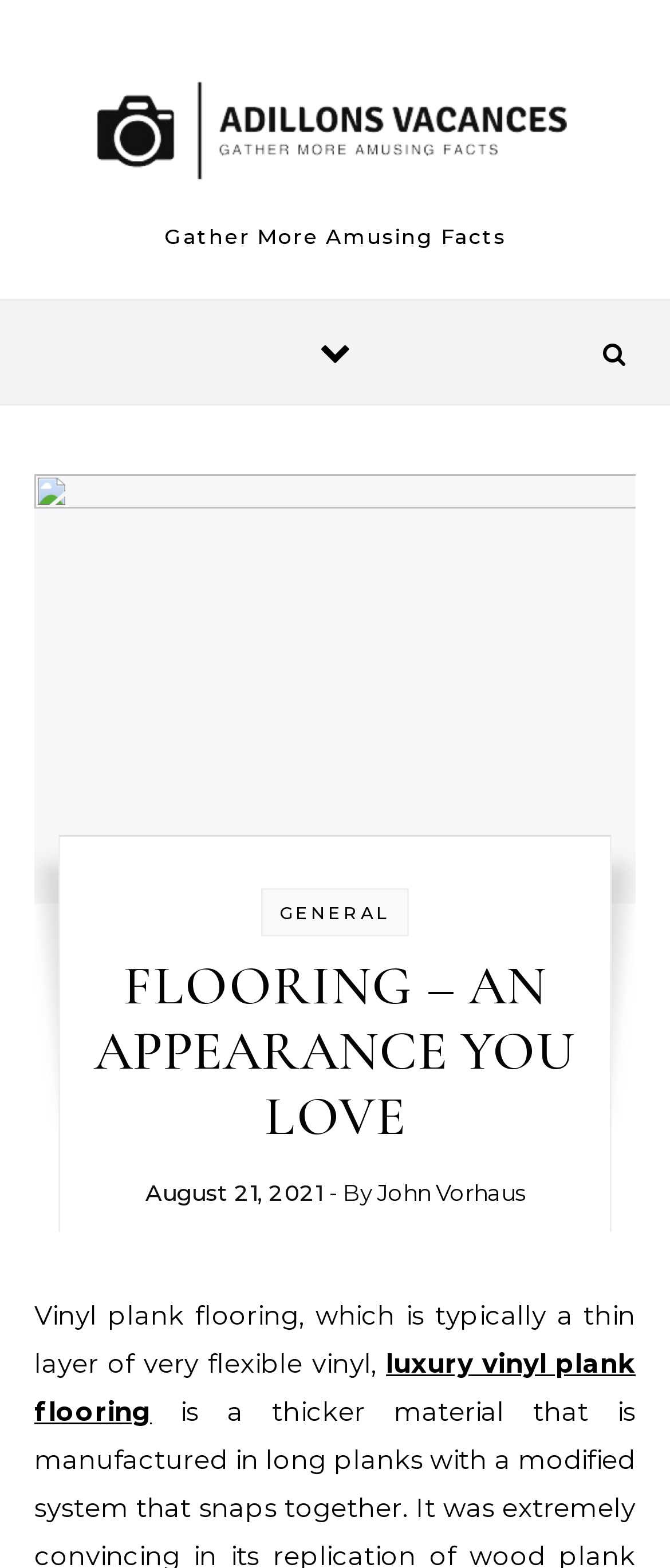Based on the image, please respond to the question with as much detail as possible:
When was the article published?

I found the publication date by looking at the text 'August 21, 2021' which is located below the article's title, indicating that the article was published on August 21, 2021.